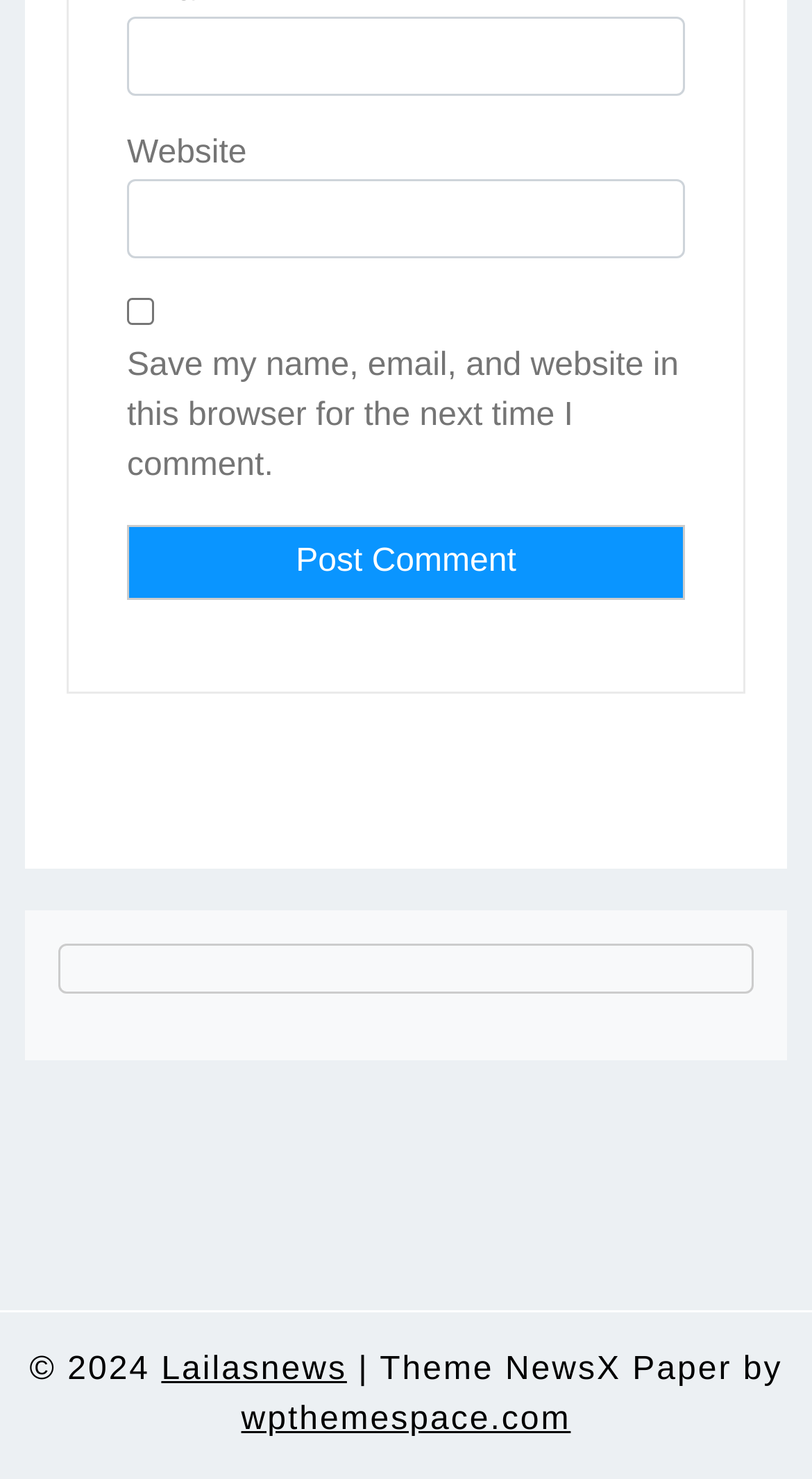Answer the question in a single word or phrase:
What is the function of the 'Save my name, email, and website in this browser for the next time I comment' checkbox?

To save comment information